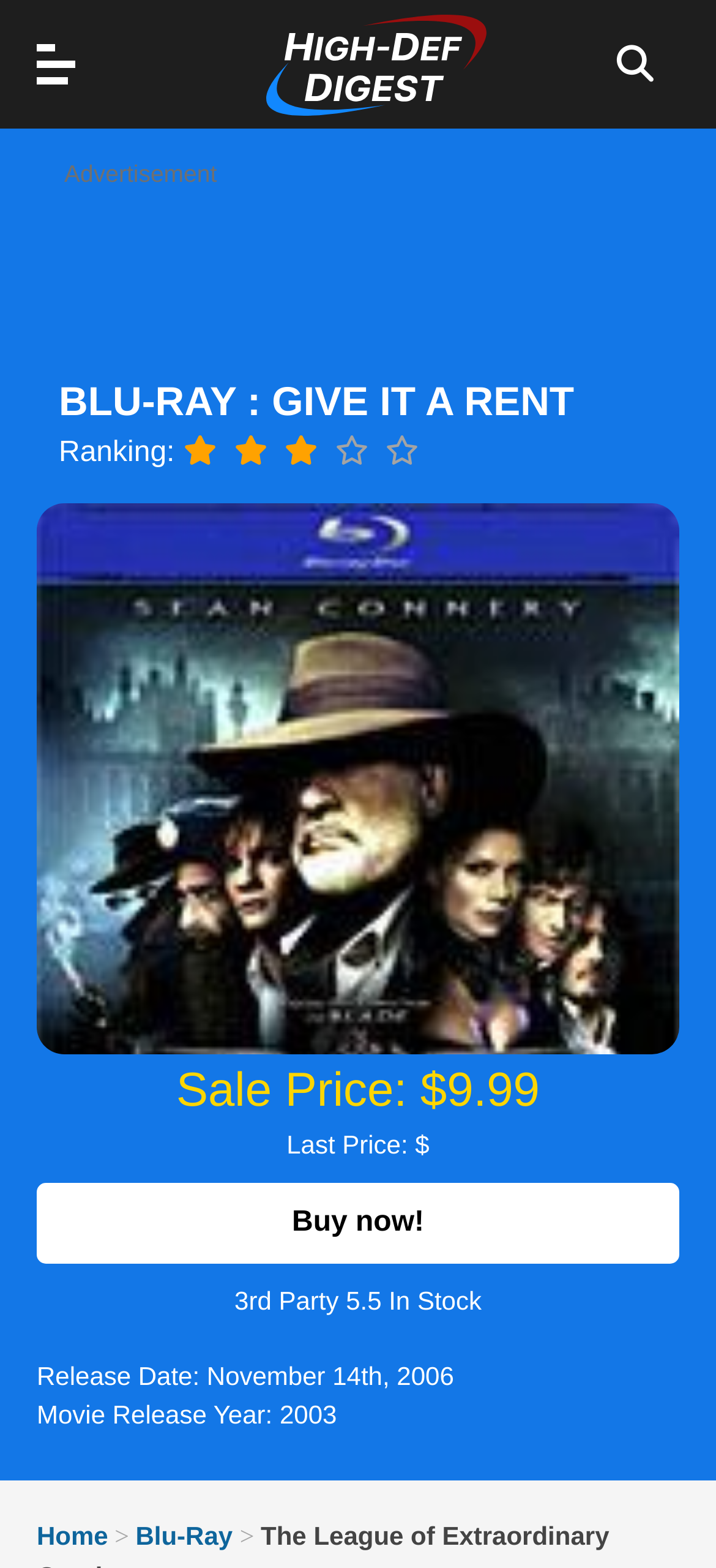Locate the bounding box coordinates of the clickable area needed to fulfill the instruction: "Go to the 'Sitemap'".

None